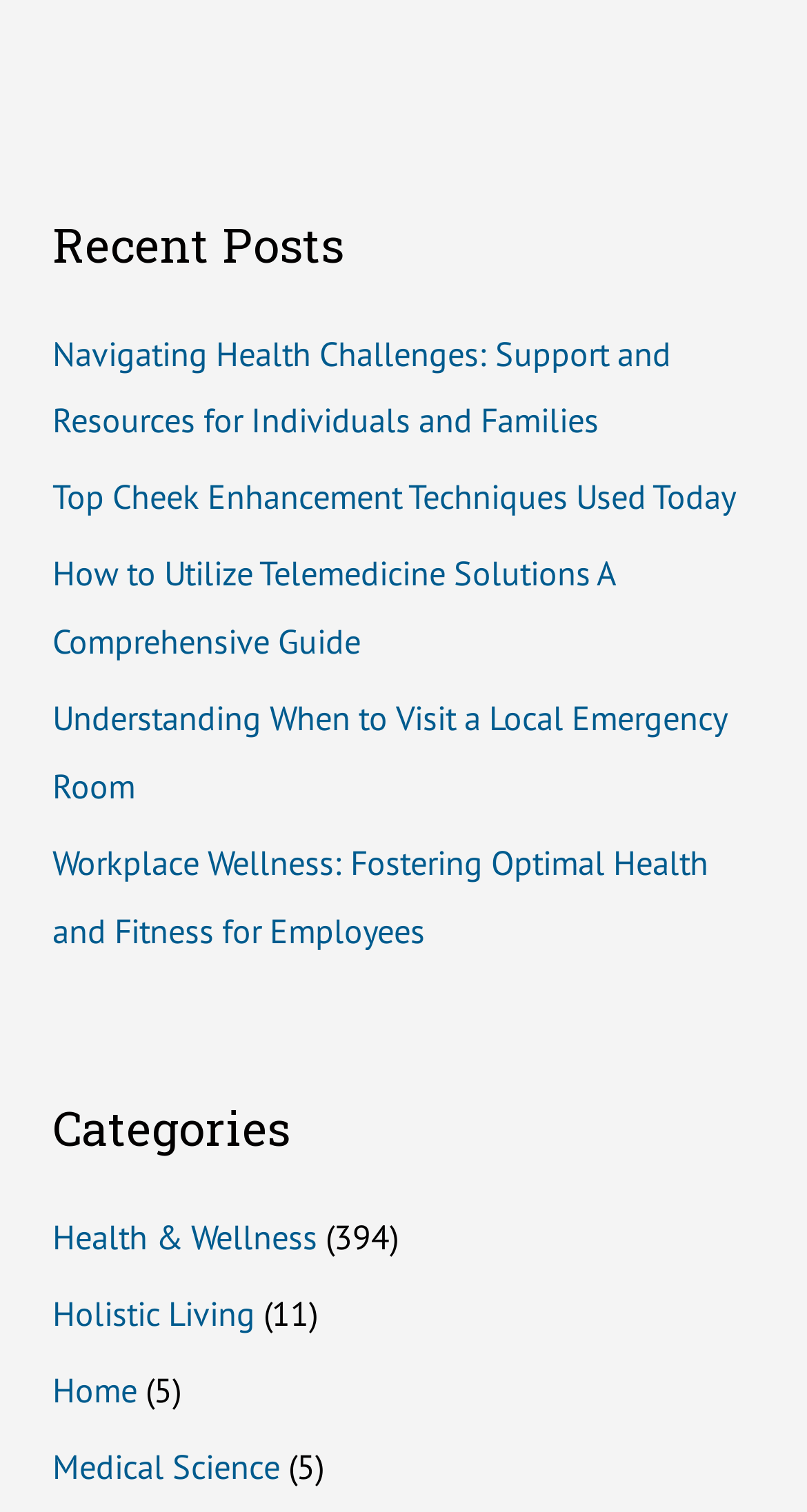What is the position of the 'Categories' heading relative to the 'Recent Posts' heading?
Answer with a single word or phrase by referring to the visual content.

Below